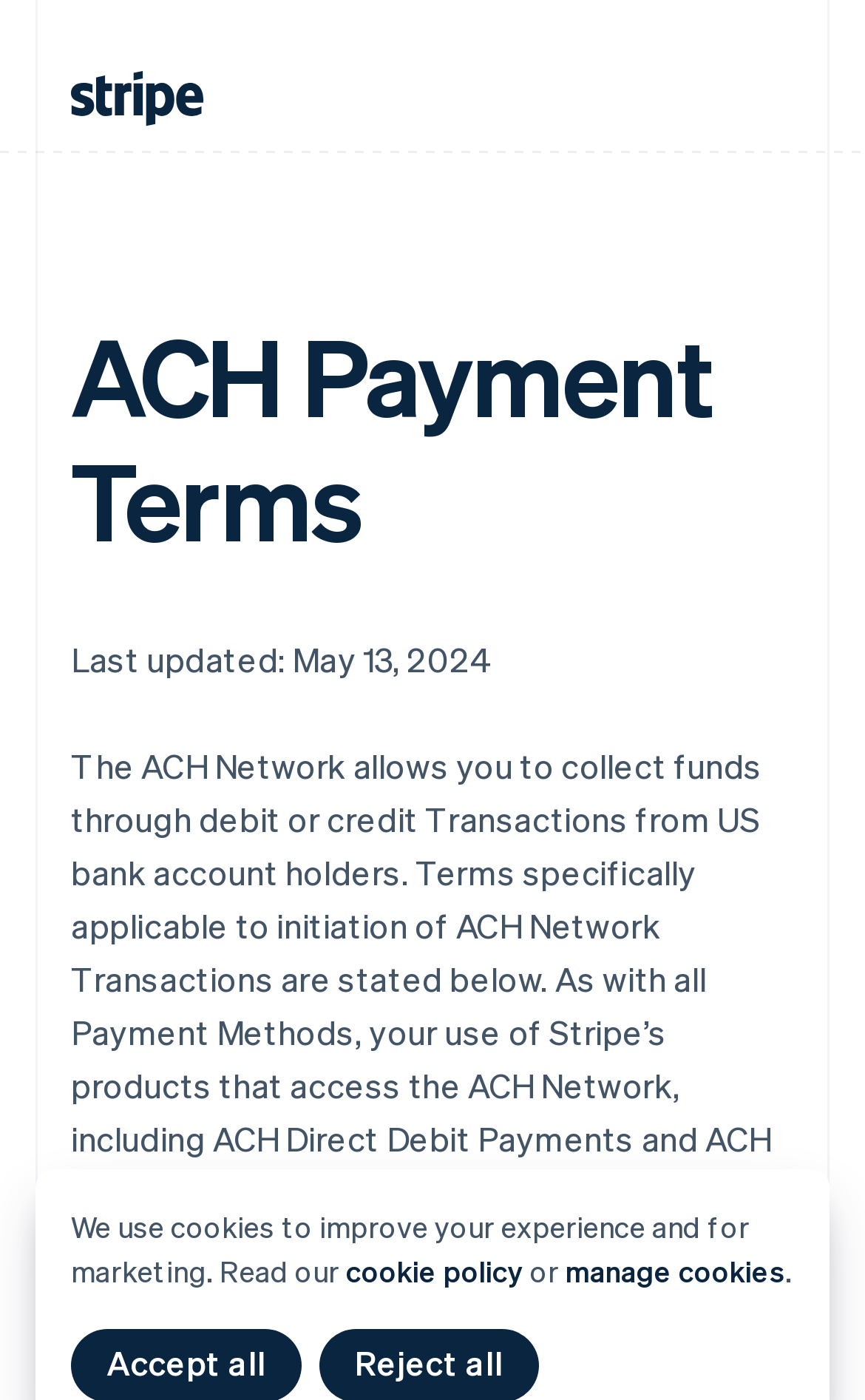Explain in detail what is displayed on the webpage.

The webpage is about ACH Payment Terms, with a Stripe logo displayed at the top left corner. Below the logo, there is a heading that also reads "ACH Payment Terms". 

To the right of the heading, there is a text indicating the last update date, "May 13, 2024". 

Below the heading and the last update date, there is a block of text that explains the ACH Network, which allows collecting funds through debit or credit transactions from US bank account holders. The text also mentions that the use of Stripe's products that access the ACH Network binds the user to the ACH Payment Terms and the Stripe Services Agreement.

At the bottom of the page, there is a notice about the use of cookies, with links to the cookie policy and an option to manage cookies.